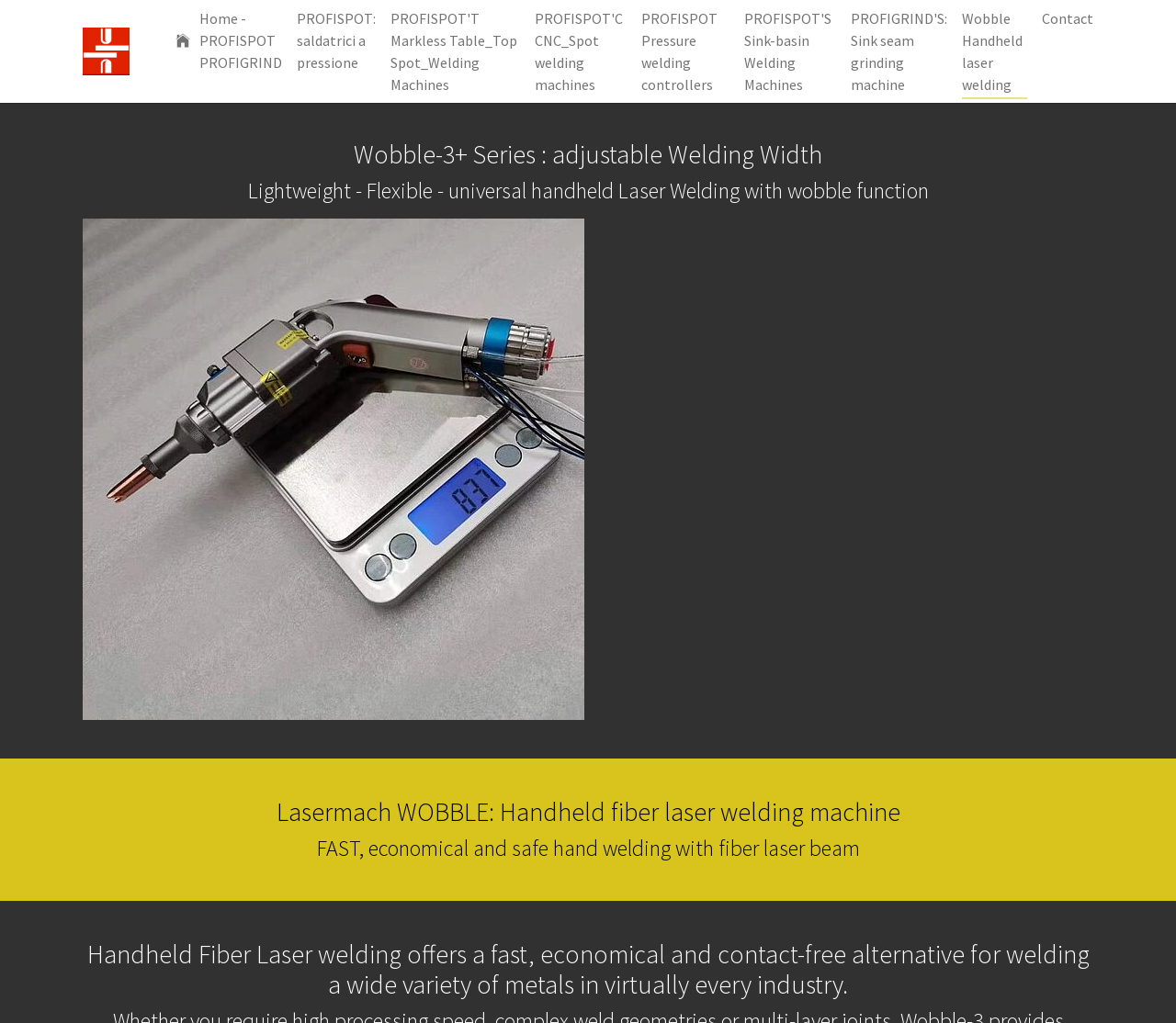Identify the bounding box coordinates of the region that needs to be clicked to carry out this instruction: "Click the main-site logo". Provide these coordinates as four float numbers ranging from 0 to 1, i.e., [left, top, right, bottom].

[0.07, 0.001, 0.11, 0.1]